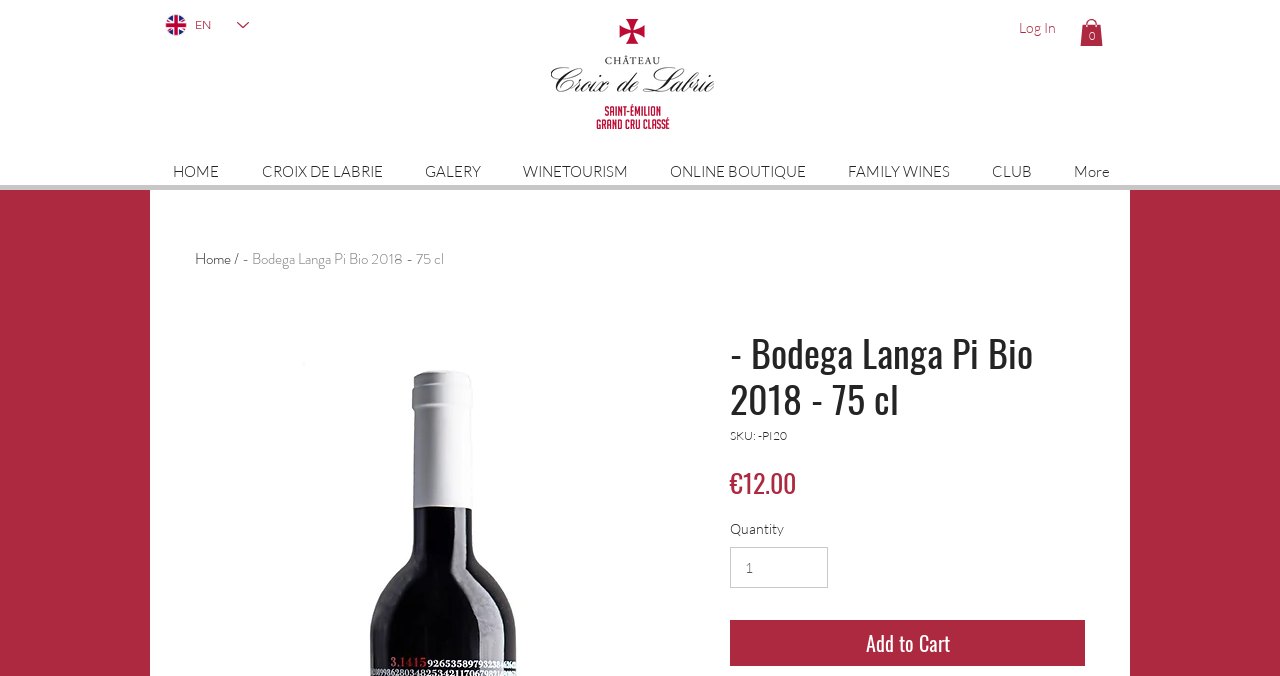Specify the bounding box coordinates of the area to click in order to execute this command: 'Select language'. The coordinates should consist of four float numbers ranging from 0 to 1, and should be formatted as [left, top, right, bottom].

[0.117, 0.004, 0.206, 0.07]